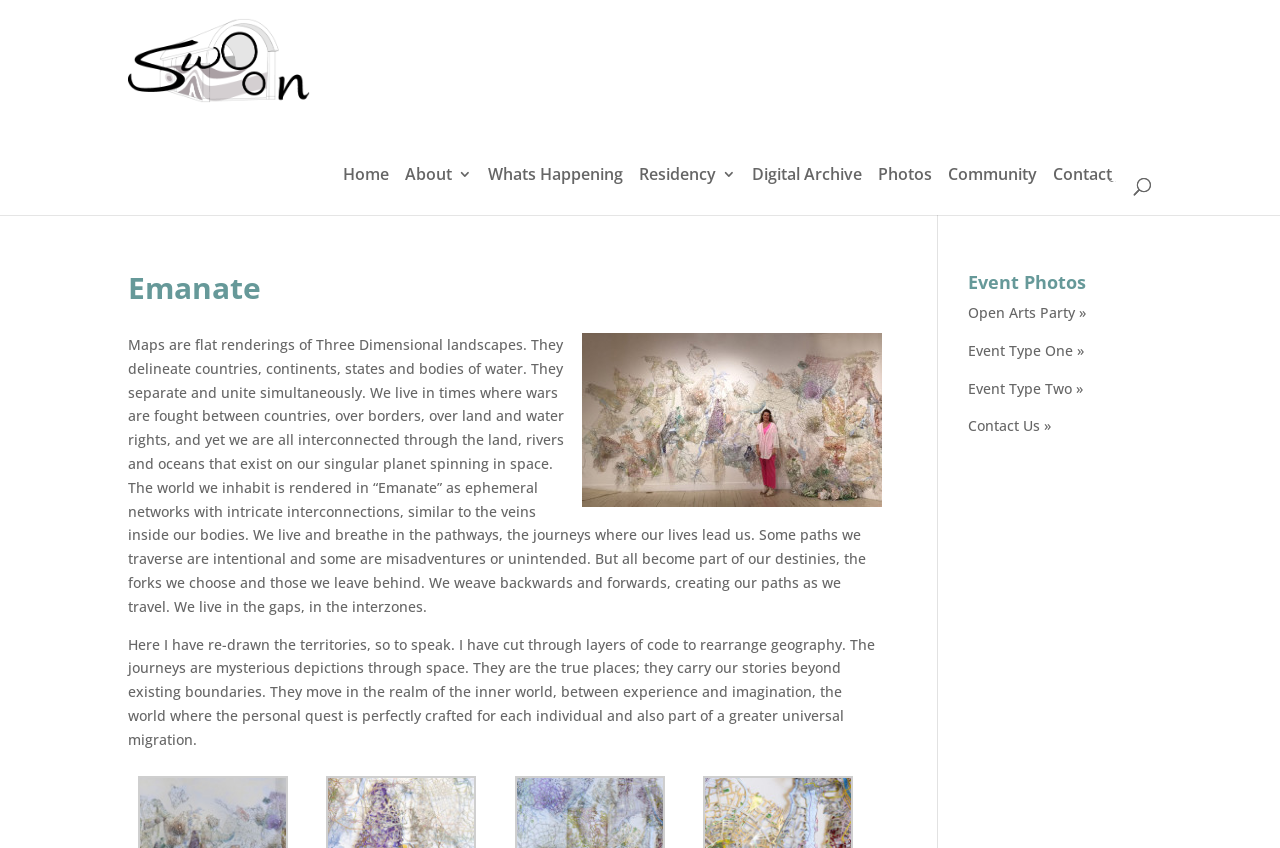Illustrate the webpage's structure and main components comprehensively.

The webpage is titled "Emanate | Swoon Art House" and features a prominent image of the Swoon Art House logo at the top left corner. Below the logo, there is a navigation menu with 9 links: "Home", "About 3", "Whats Happening", "Residency 3", "Digital Archive", "Photos", "Community", "Contact", and a search box at the far right.

The main content of the page is divided into two sections. The first section has a heading "Emanate" and features a large image of an artwork, "rebeccadidomenico-emanat#41", which takes up most of the width of the page. Below the image, there are two blocks of text that discuss the concept of maps and how they relate to our lives, describing how we navigate through the world and create our own paths.

The second section has a heading "Event Photos" and features four links to different event types: "Open Arts Party", "Event Type One", "Event Type Two", and "Contact Us". These links are arranged vertically, with the first link starting from the top right corner of the section.

Overall, the webpage has a clean and organized layout, with a focus on showcasing the artwork and providing easy navigation to different sections of the website.